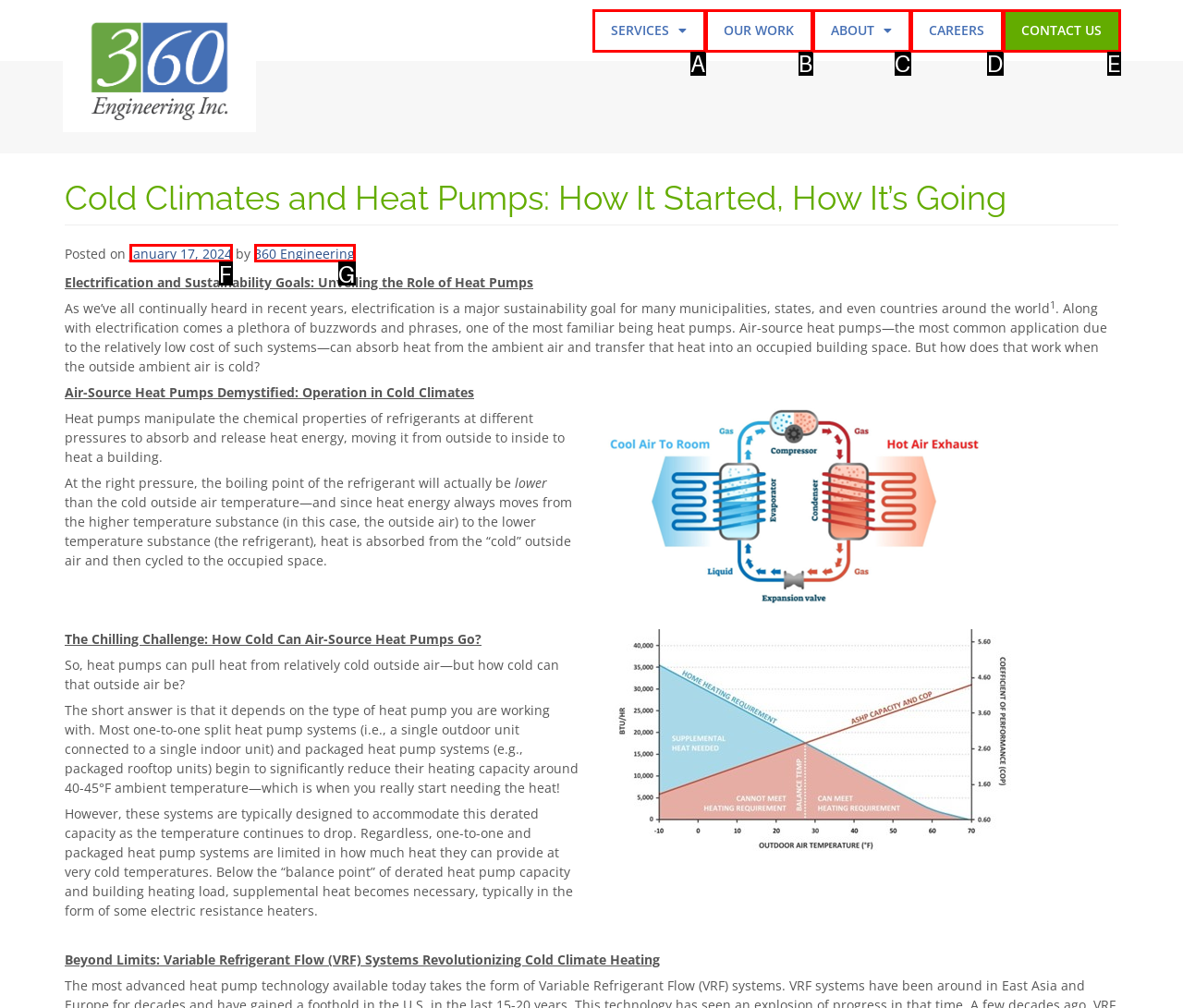Look at the description: Careers
Determine the letter of the matching UI element from the given choices.

D